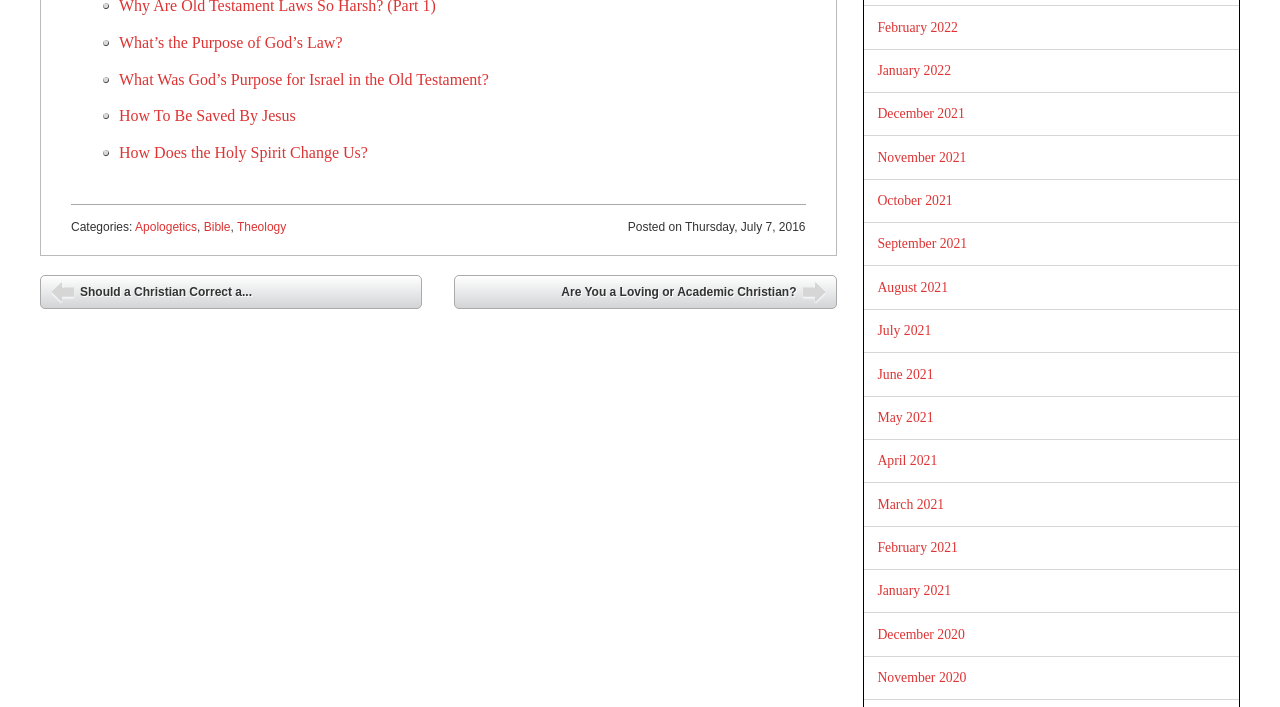Can you find the bounding box coordinates for the UI element given this description: "June 2021"? Provide the coordinates as four float numbers between 0 and 1: [left, top, right, bottom].

[0.685, 0.518, 0.729, 0.54]